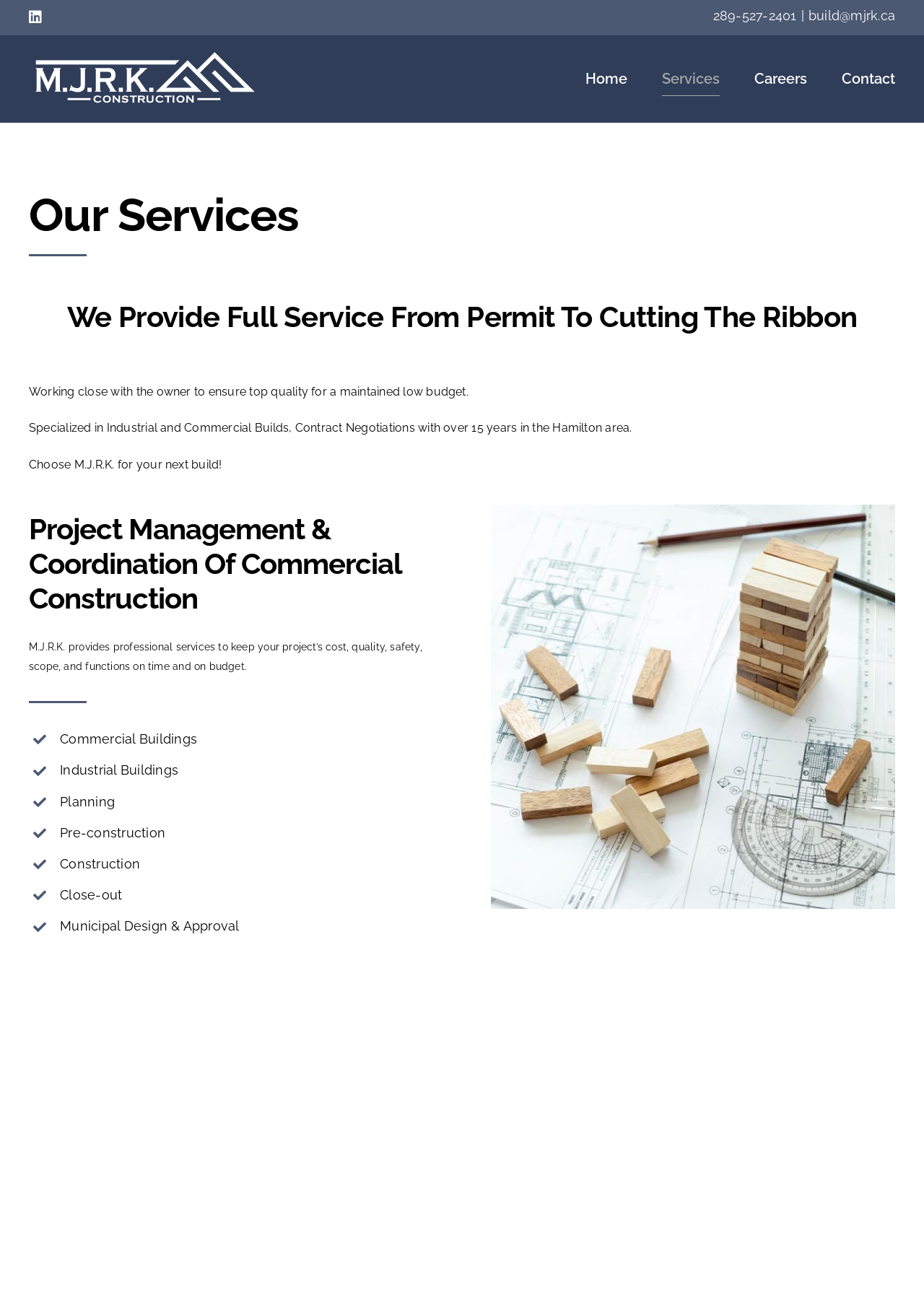Create a detailed description of the webpage's content and layout.

This webpage is about the services offered by M.J.R.K. Construction. At the top left corner, there is a LinkedIn icon and a company logo, which is an image. On the top right corner, there are contact information, including a phone number, email address, and a separator line. 

Below the contact information, there is a main menu with four navigation links: Home, Services, Careers, and Contact. 

The main content of the webpage is divided into sections. The first section has a heading "Our Services" and describes the company's full-service approach, from permit to cutting the ribbon, with a focus on top quality and a maintained low budget. 

The next section has a heading "We Provide Full Service From Permit To Cutting The Ribbon" and provides more details about the company's services, including contract negotiations and experience in the Hamilton area. 

Following this, there is a section with a heading "Project Management & Coordination Of Commercial Construction" that describes the company's professional services, including cost, quality, safety, scope, and function management. 

Below this, there are six short paragraphs or bullet points, each describing a specific service offered by the company, including commercial buildings, industrial buildings, planning, pre-construction, construction, and close-out. 

Finally, at the bottom right corner, there is a "Go to Top" link.